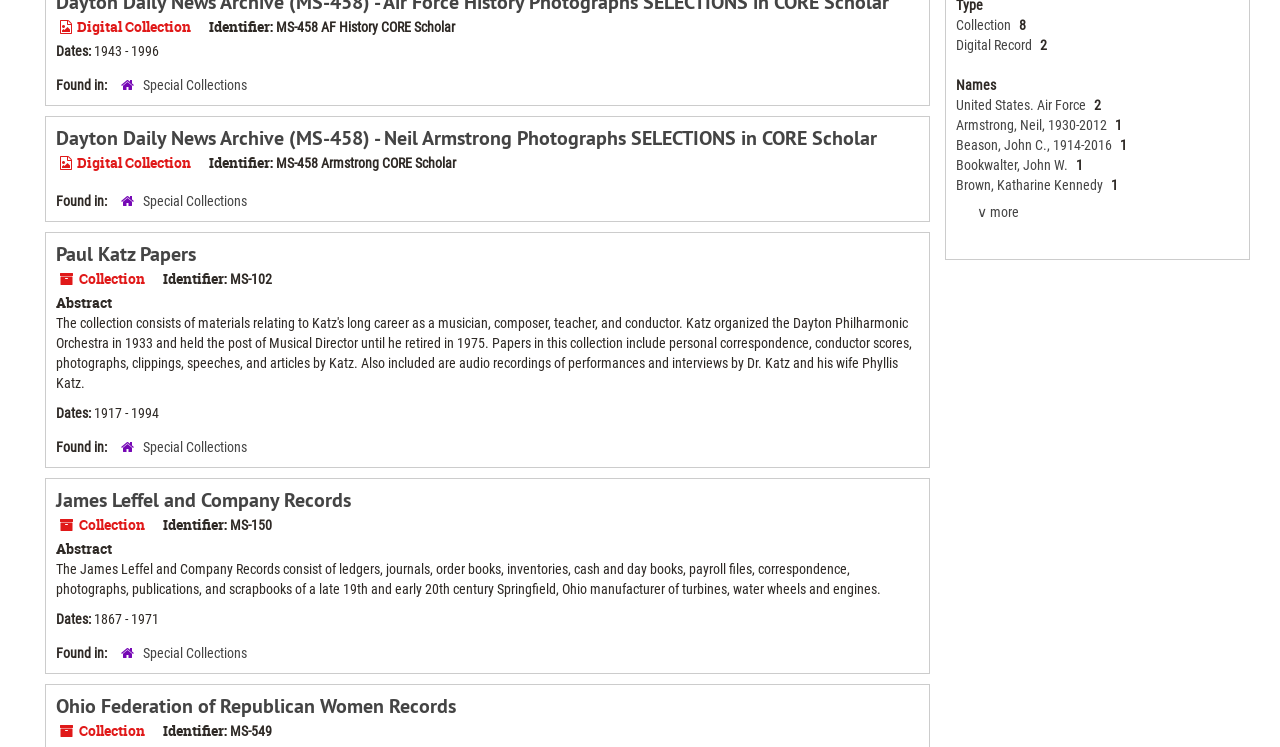Please determine the bounding box of the UI element that matches this description: Tumhara Naam Kya Hai Google. The coordinates should be given as (top-left x, top-left y, bottom-right x, bottom-right y), with all values between 0 and 1.

None